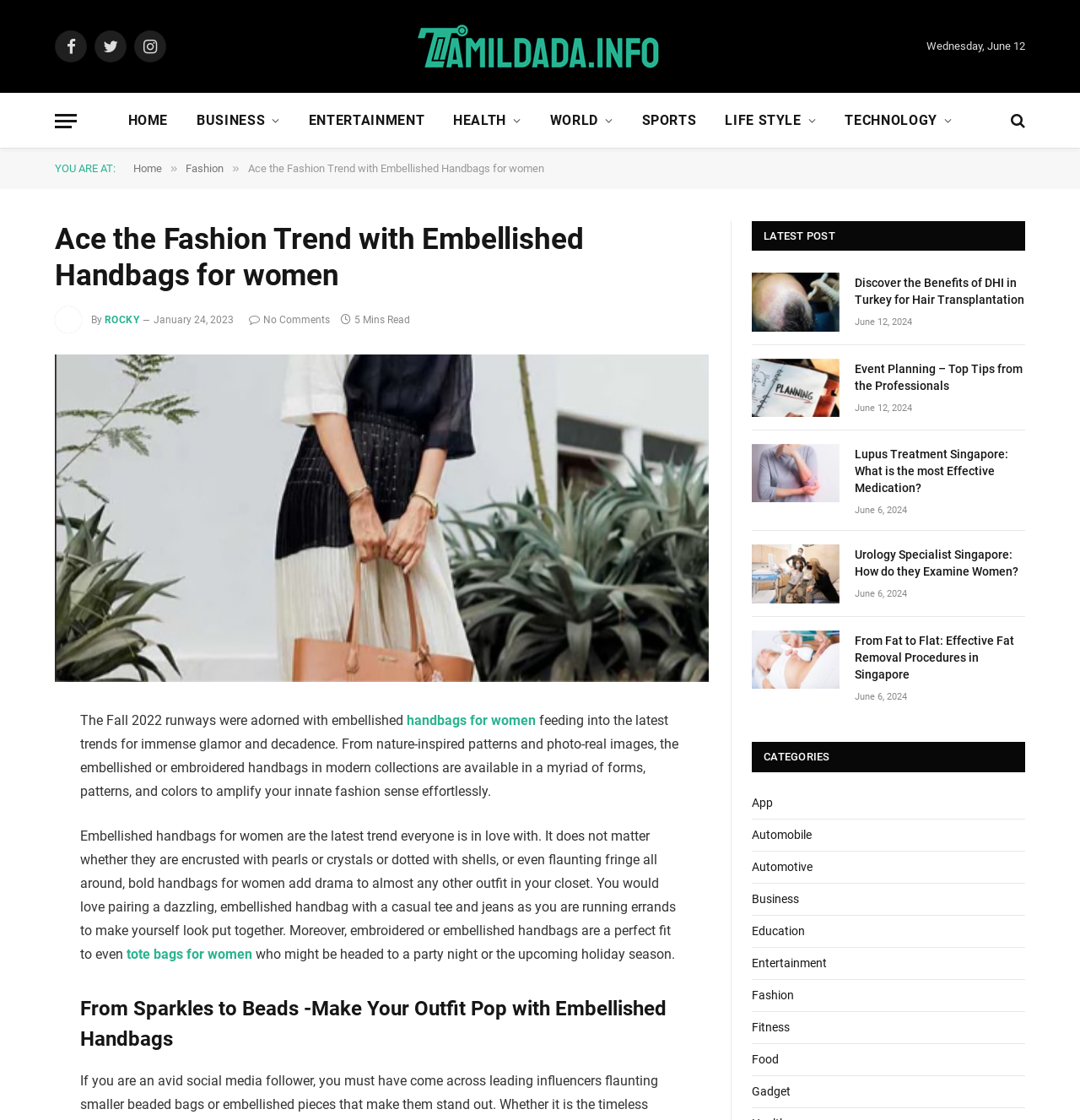What is the category of the article 'Discover the Benefits of DHI in Turkey for Hair Transplantation'?
Answer the question with a single word or phrase derived from the image.

App